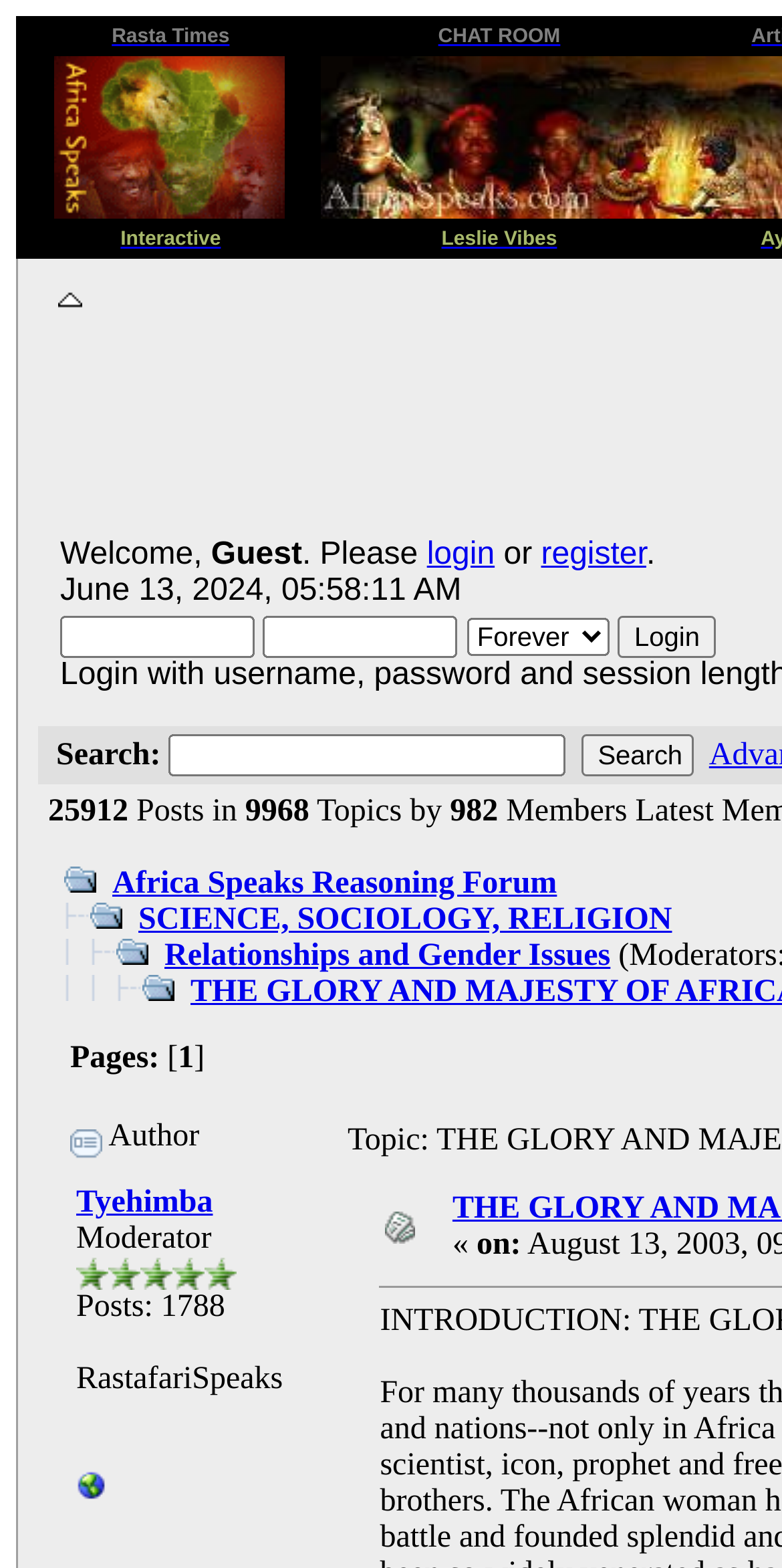Please find the bounding box coordinates of the section that needs to be clicked to achieve this instruction: "View the author's profile".

[0.097, 0.757, 0.272, 0.778]